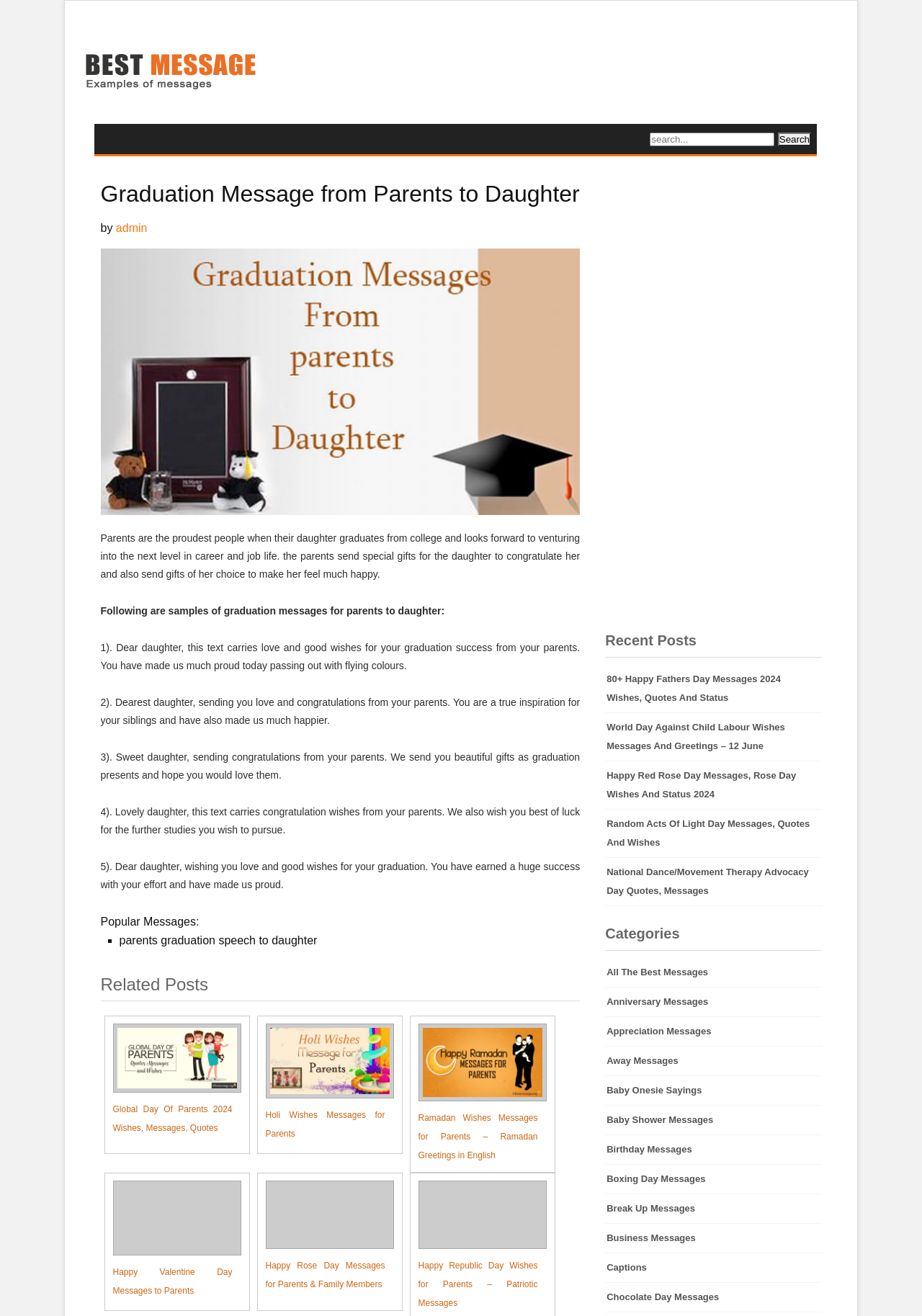Please indicate the bounding box coordinates of the element's region to be clicked to achieve the instruction: "View 'Graduation Message from Parents to Daughter' post". Provide the coordinates as four float numbers between 0 and 1, i.e., [left, top, right, bottom].

[0.109, 0.189, 0.629, 0.391]